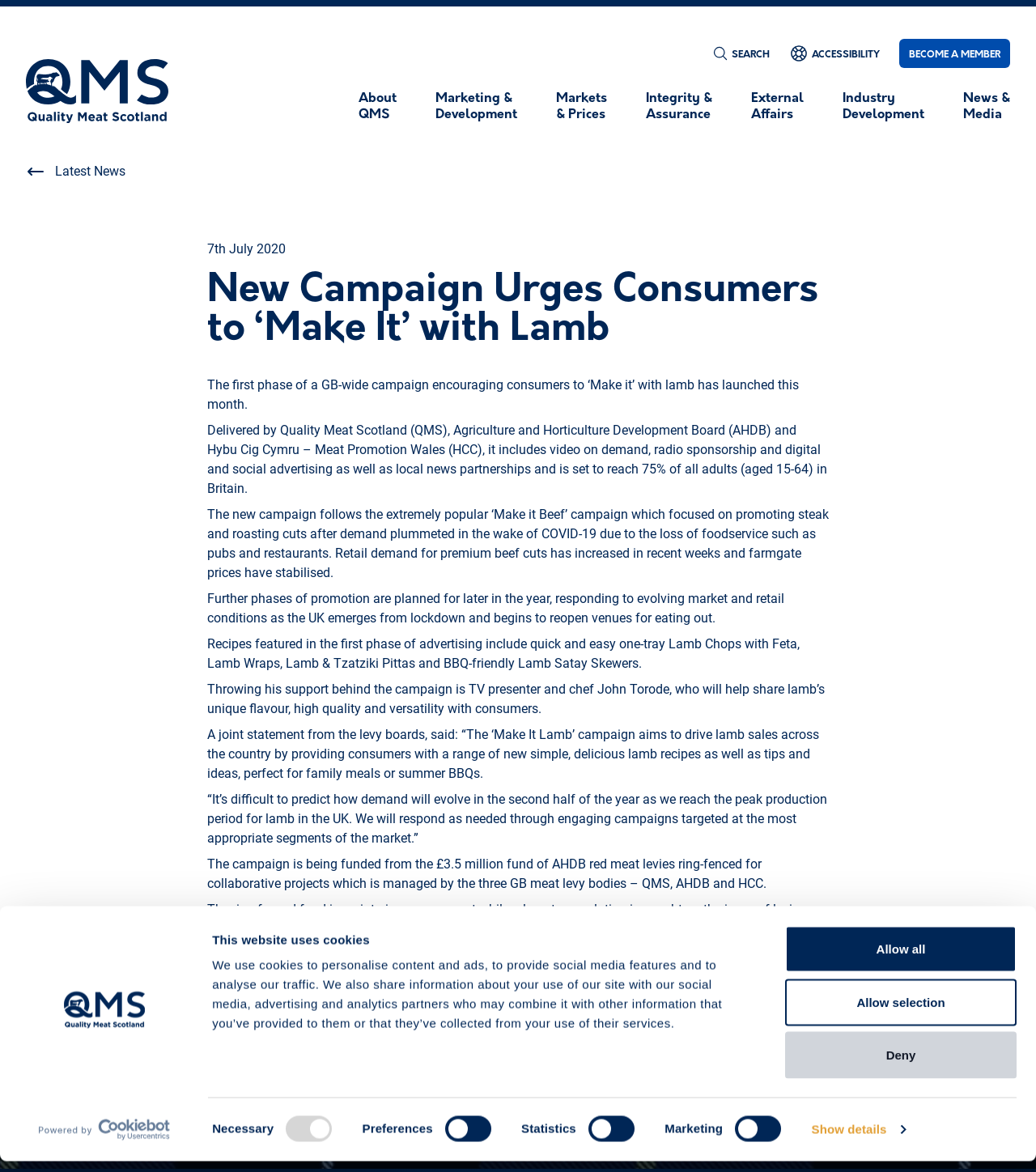Find the bounding box coordinates for the element that must be clicked to complete the instruction: "Become a member". The coordinates should be four float numbers between 0 and 1, indicated as [left, top, right, bottom].

[0.868, 0.033, 0.975, 0.058]